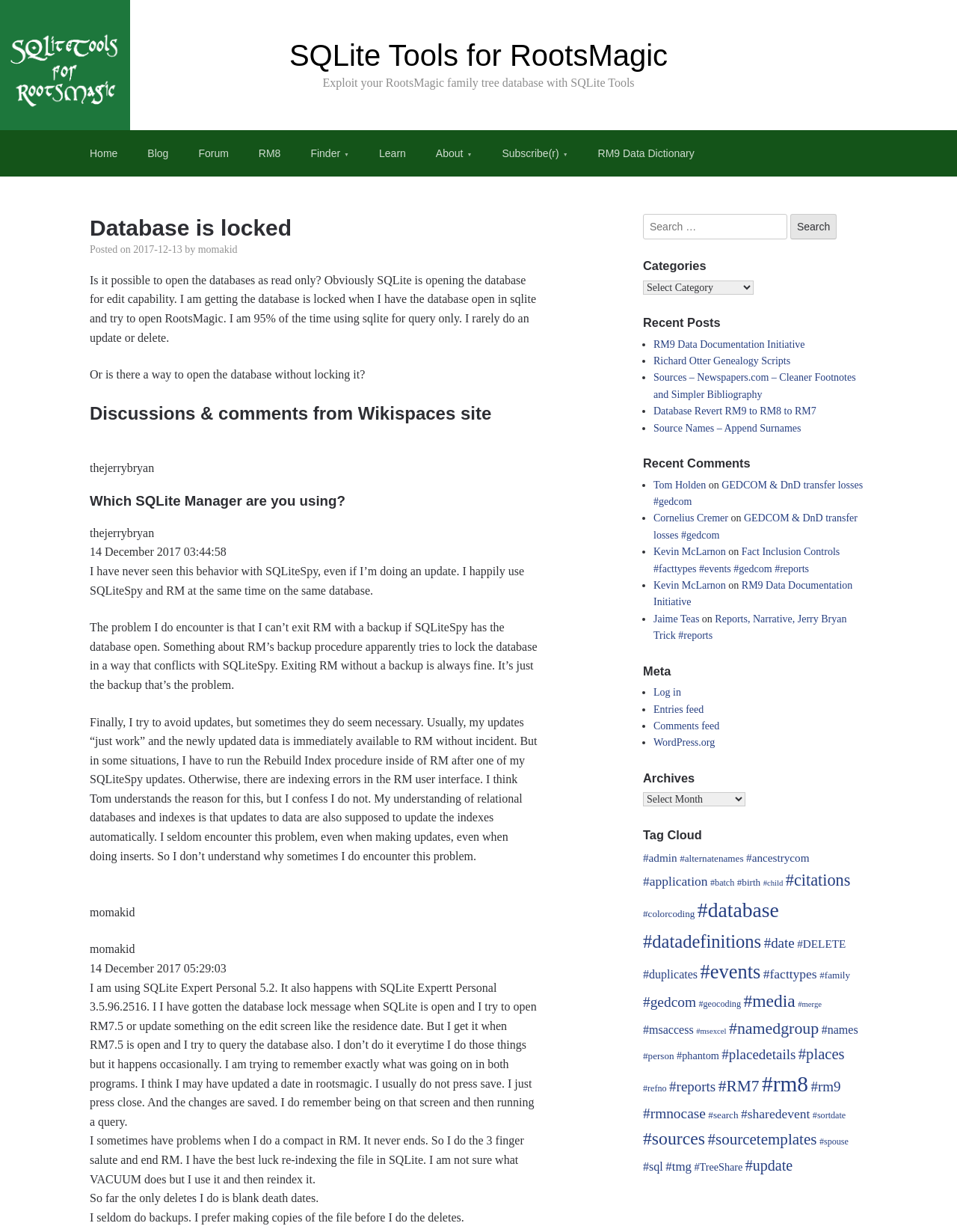What is the name of the person who posted on 2017-12-13?
Could you please answer the question thoroughly and with as much detail as possible?

The name of the person who posted on 2017-12-13 is 'momakid' which is indicated by the link 'momakid' next to the date '2017-12-13'.